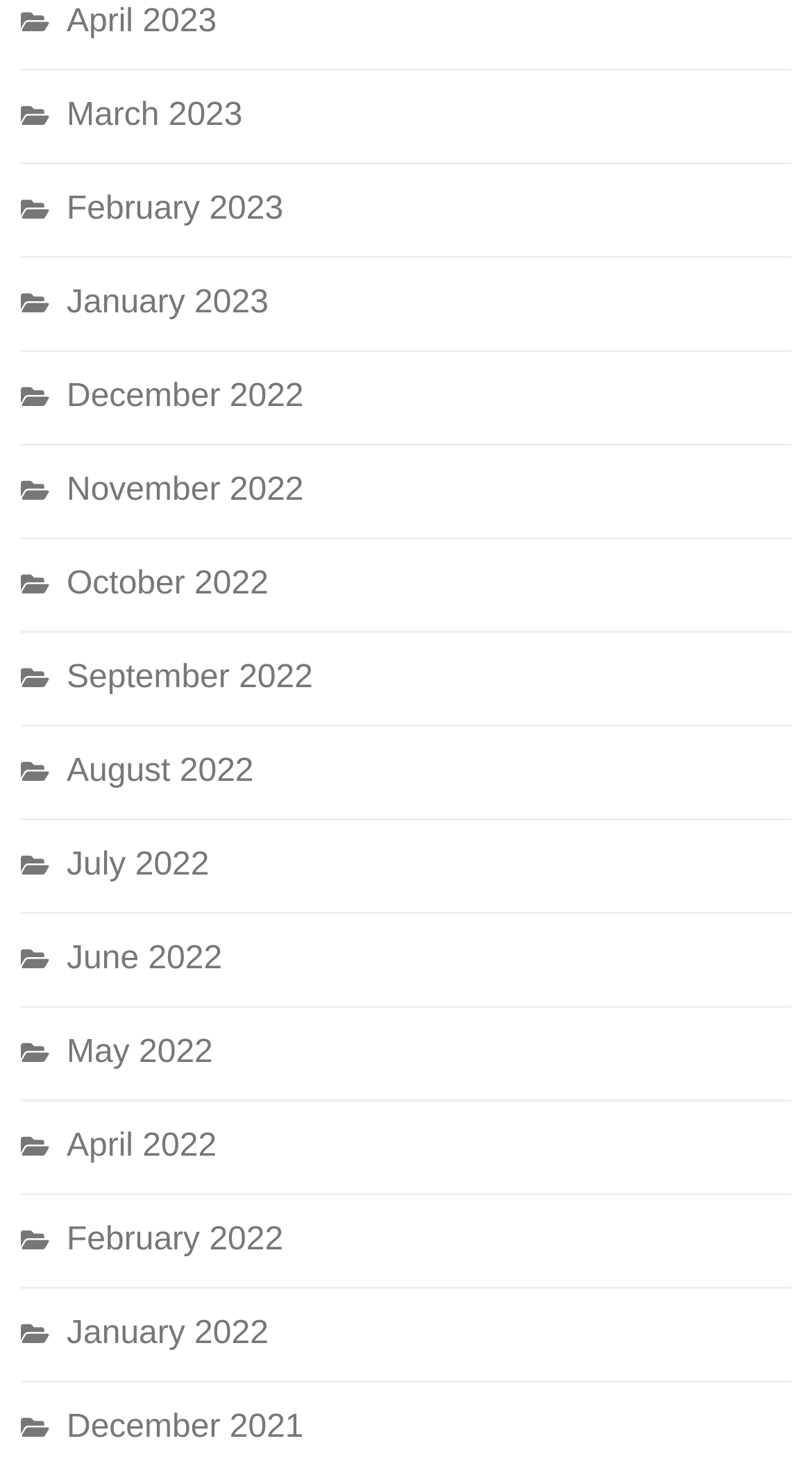Are there any links for the month of March 2022?
Examine the image and provide an in-depth answer to the question.

I looked at the list of links on the webpage and did not find any link for the month of March 2022. The links jump from February 2022 to April 2022.